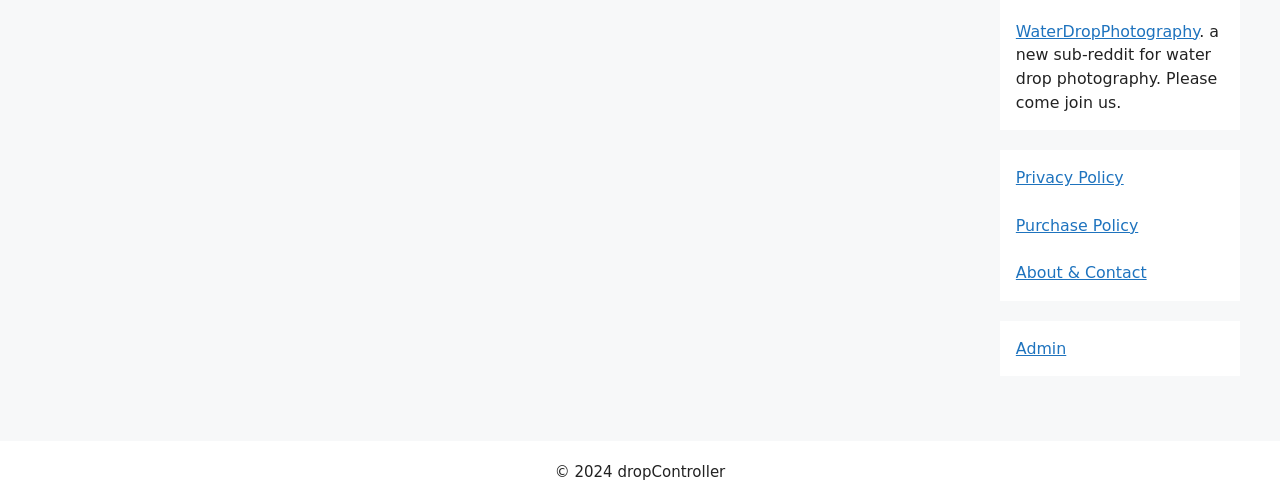What type of policy is mentioned in the link?
Carefully analyze the image and provide a thorough answer to the question.

The link with the text 'Privacy Policy' is likely a policy document that outlines how the website handles user data and privacy, which is a common practice for websites to have such policies.